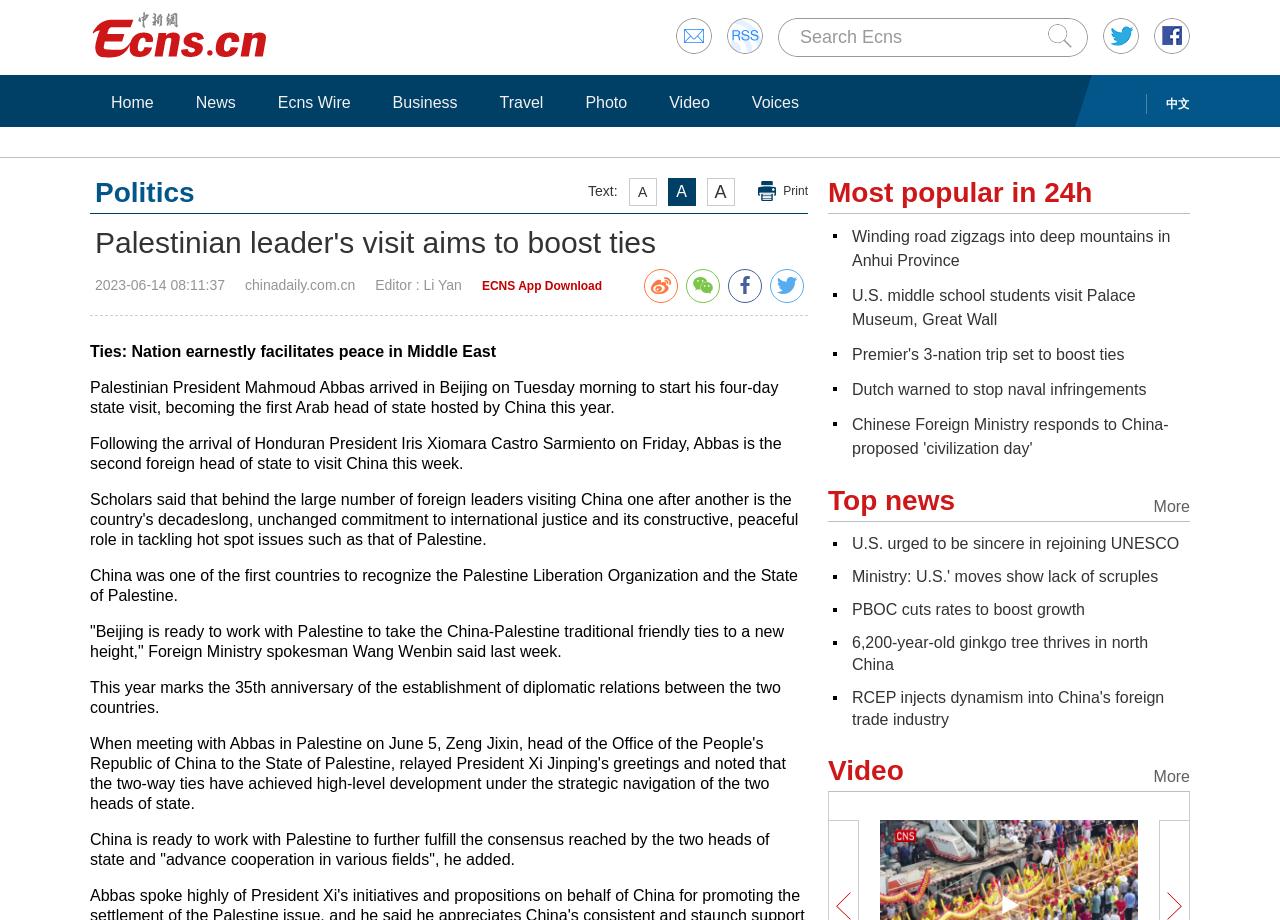What is the name of the Palestinian President?
Answer the question with as much detail as you can, using the image as a reference.

I found the name of the Palestinian President by reading the static text element with the content 'Palestinian President Mahmoud Abbas arrived in Beijing on Tuesday morning to start his four-day state visit...'.